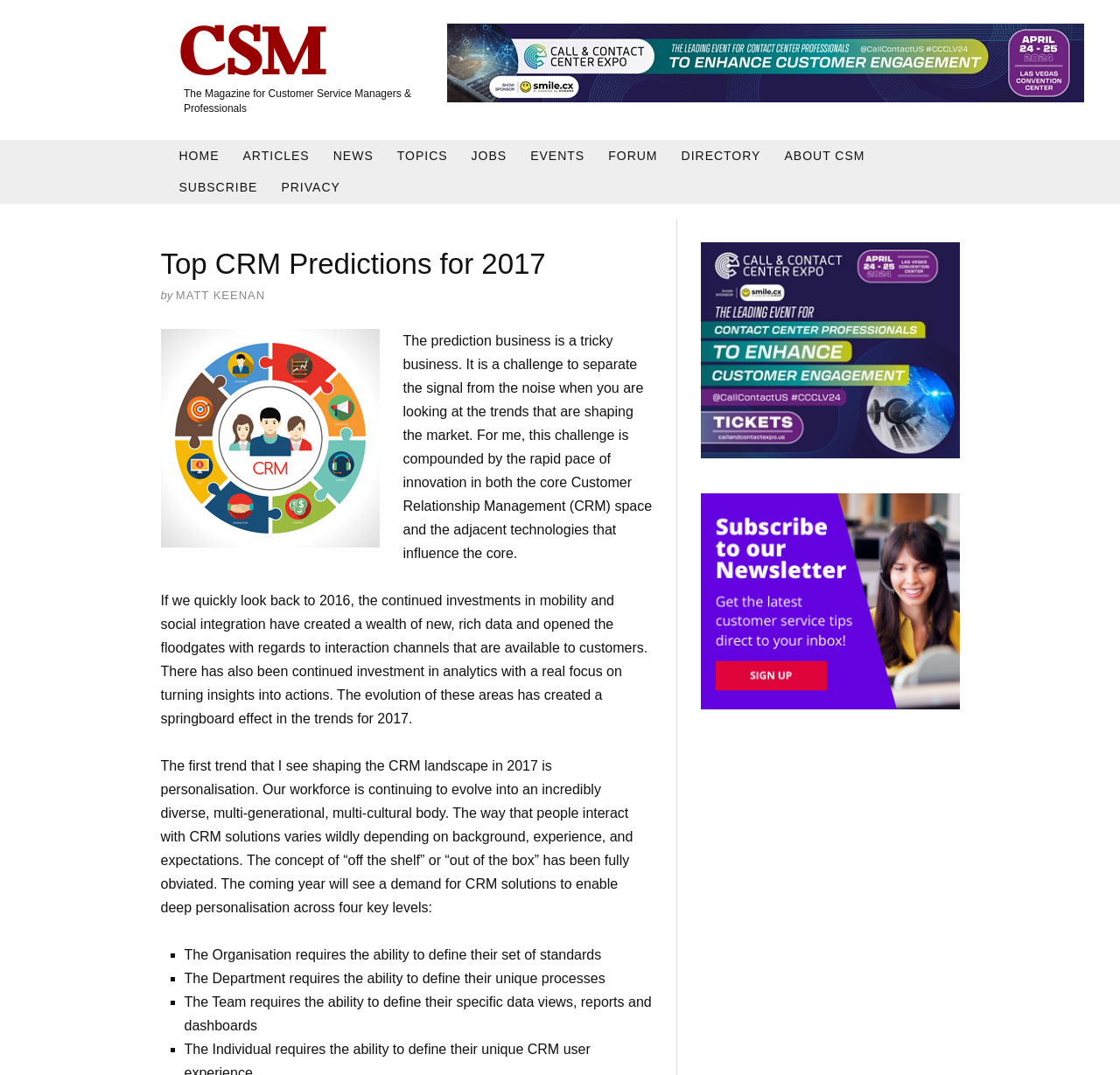Please predict the bounding box coordinates of the element's region where a click is necessary to complete the following instruction: "Click the Call & Contact Center Expo 2024 link". The coordinates should be represented by four float numbers between 0 and 1, i.e., [left, top, right, bottom].

[0.399, 0.022, 0.97, 0.095]